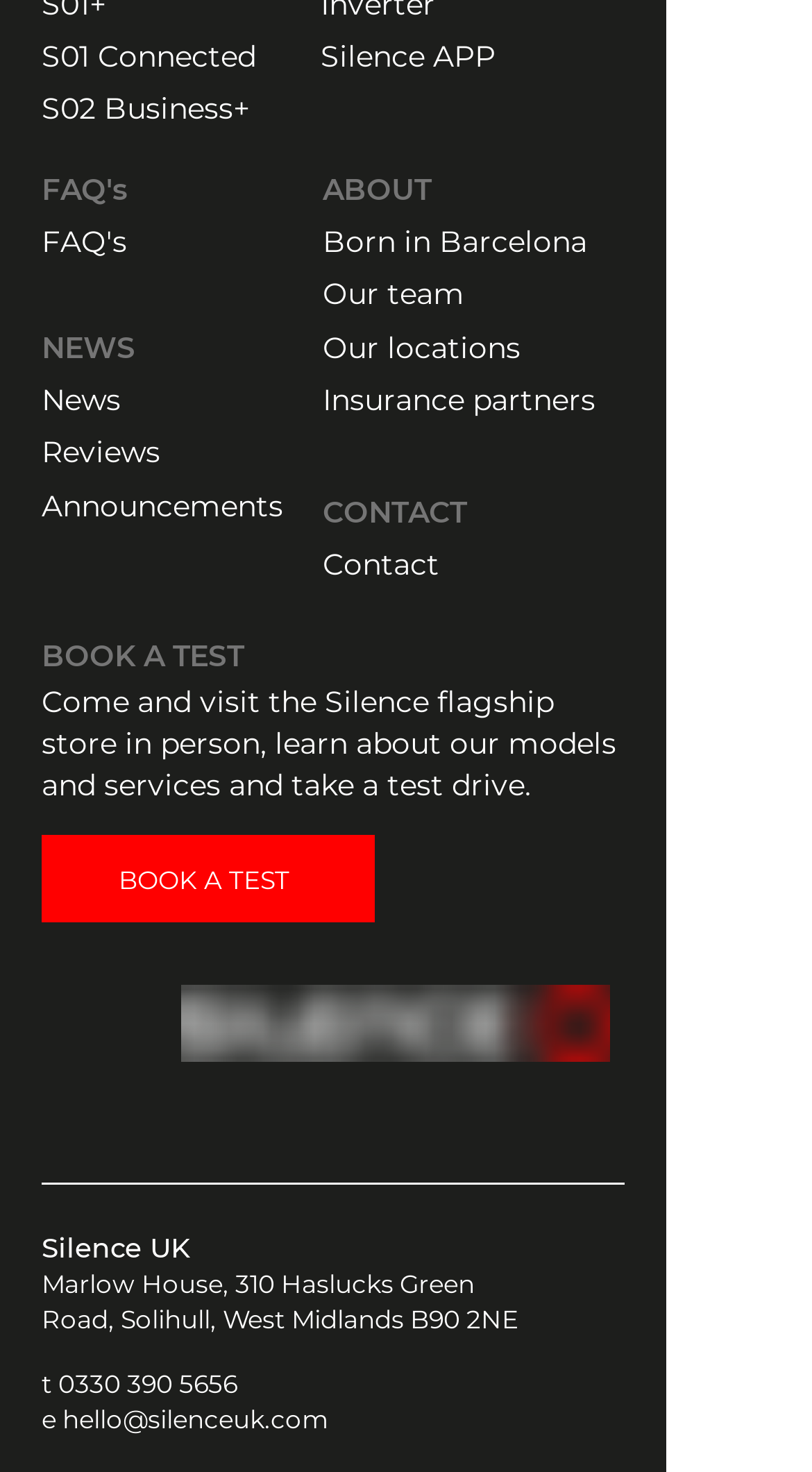What is the location of the company?
Please provide a detailed answer to the question.

The company location can be found at the bottom of the webpage, where the address and contact information are provided. The text 'Solihull, West Midlands' is a static text element with a bounding box coordinate of [0.149, 0.886, 0.274, 0.907] and [0.274, 0.886, 0.505, 0.907], respectively.